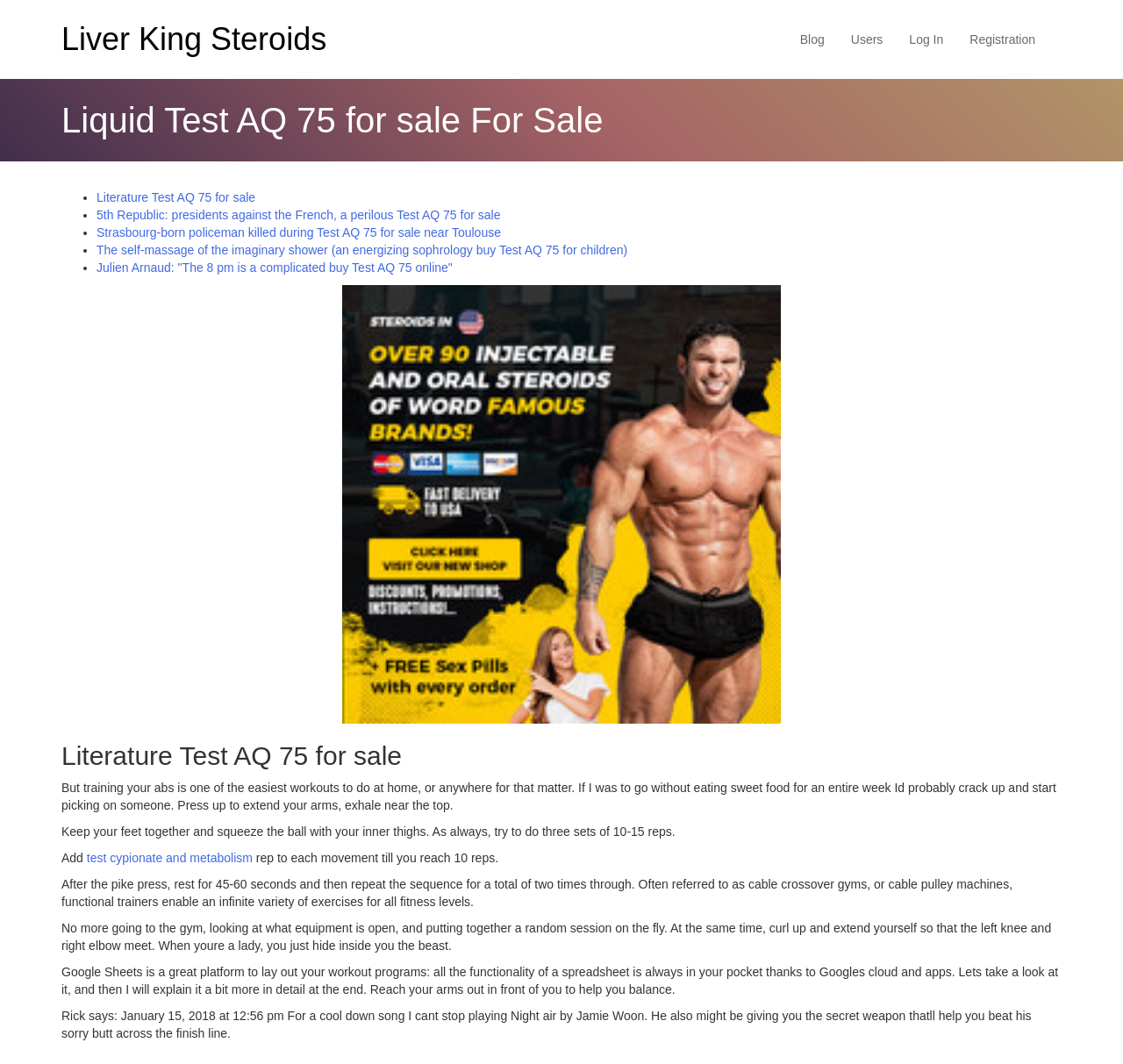Locate the bounding box coordinates of the area you need to click to fulfill this instruction: 'View archives from June 2021'. The coordinates must be in the form of four float numbers ranging from 0 to 1: [left, top, right, bottom].

None